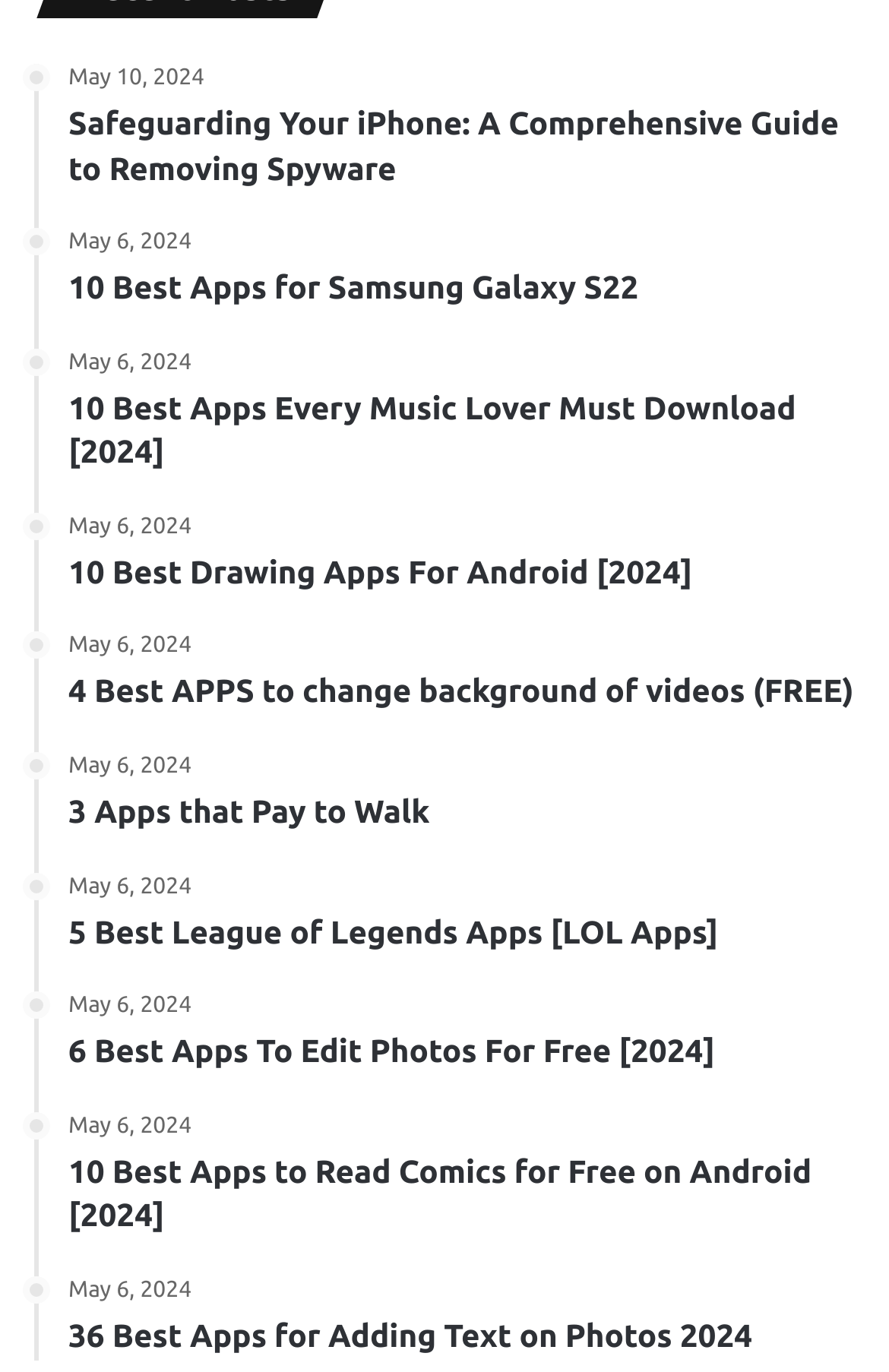Show the bounding box coordinates of the element that should be clicked to complete the task: "Explore the best apps for Samsung Galaxy S22".

[0.077, 0.166, 0.962, 0.227]